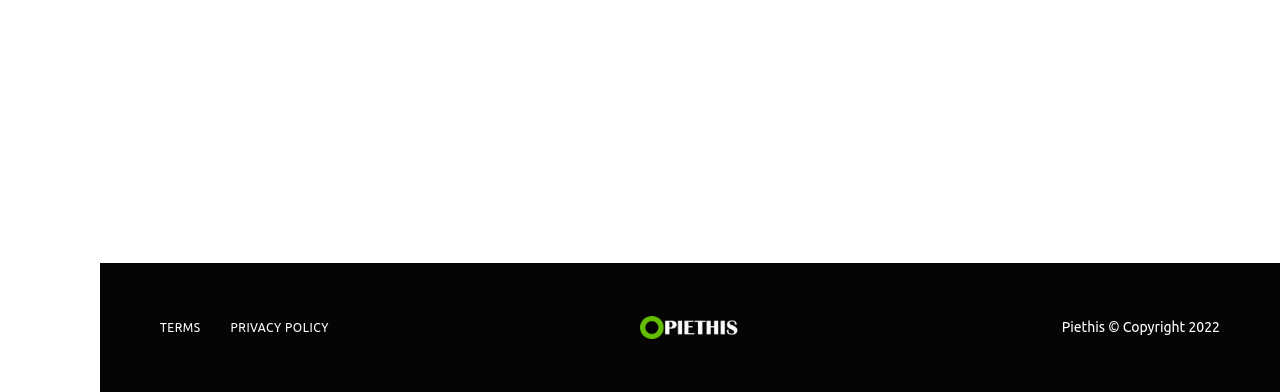Locate the bounding box coordinates of the element you need to click to accomplish the task described by this instruction: "Check the date of the article about dogs and mental health".

[0.348, 0.564, 0.422, 0.6]